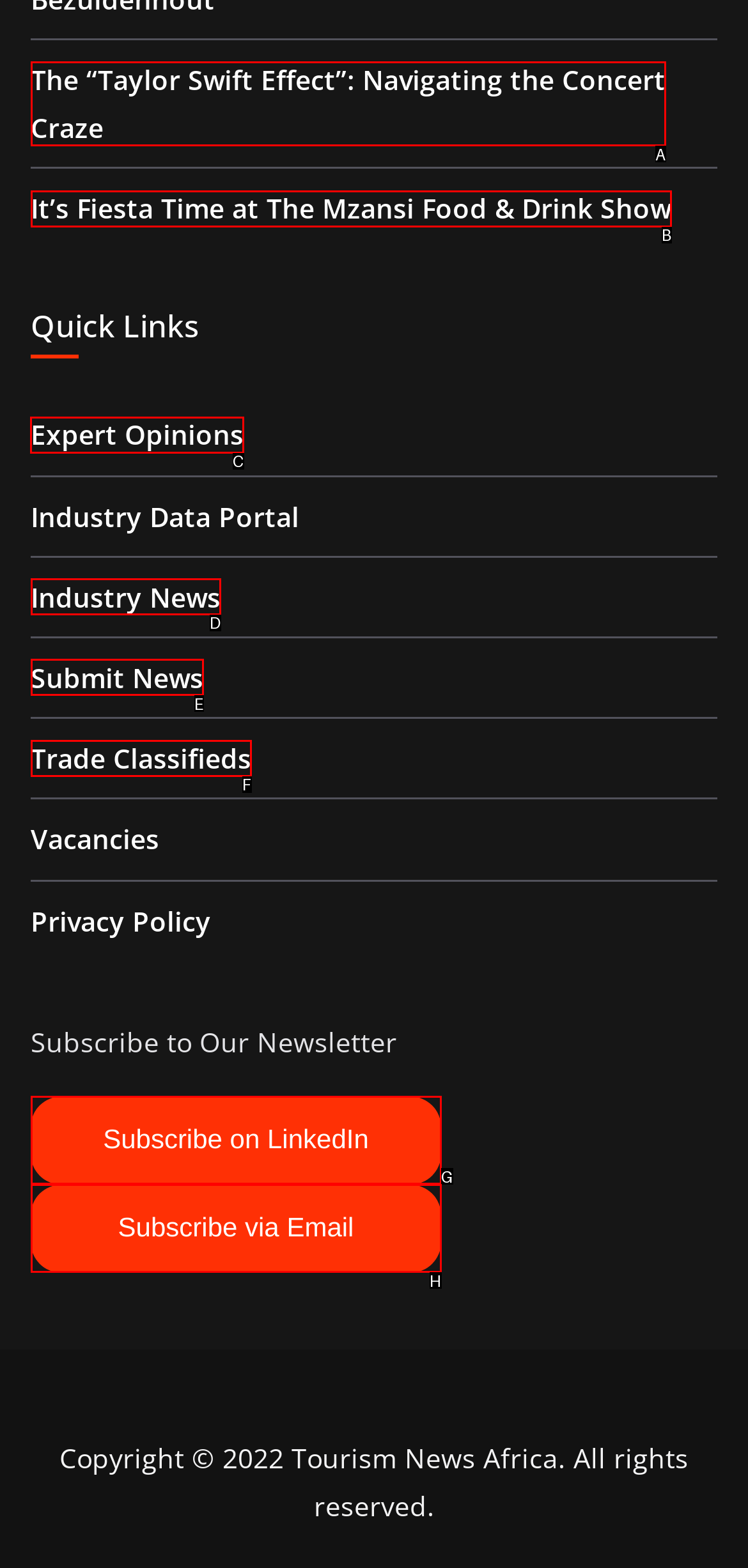Identify the letter of the UI element I need to click to carry out the following instruction: Learn about the authors

None